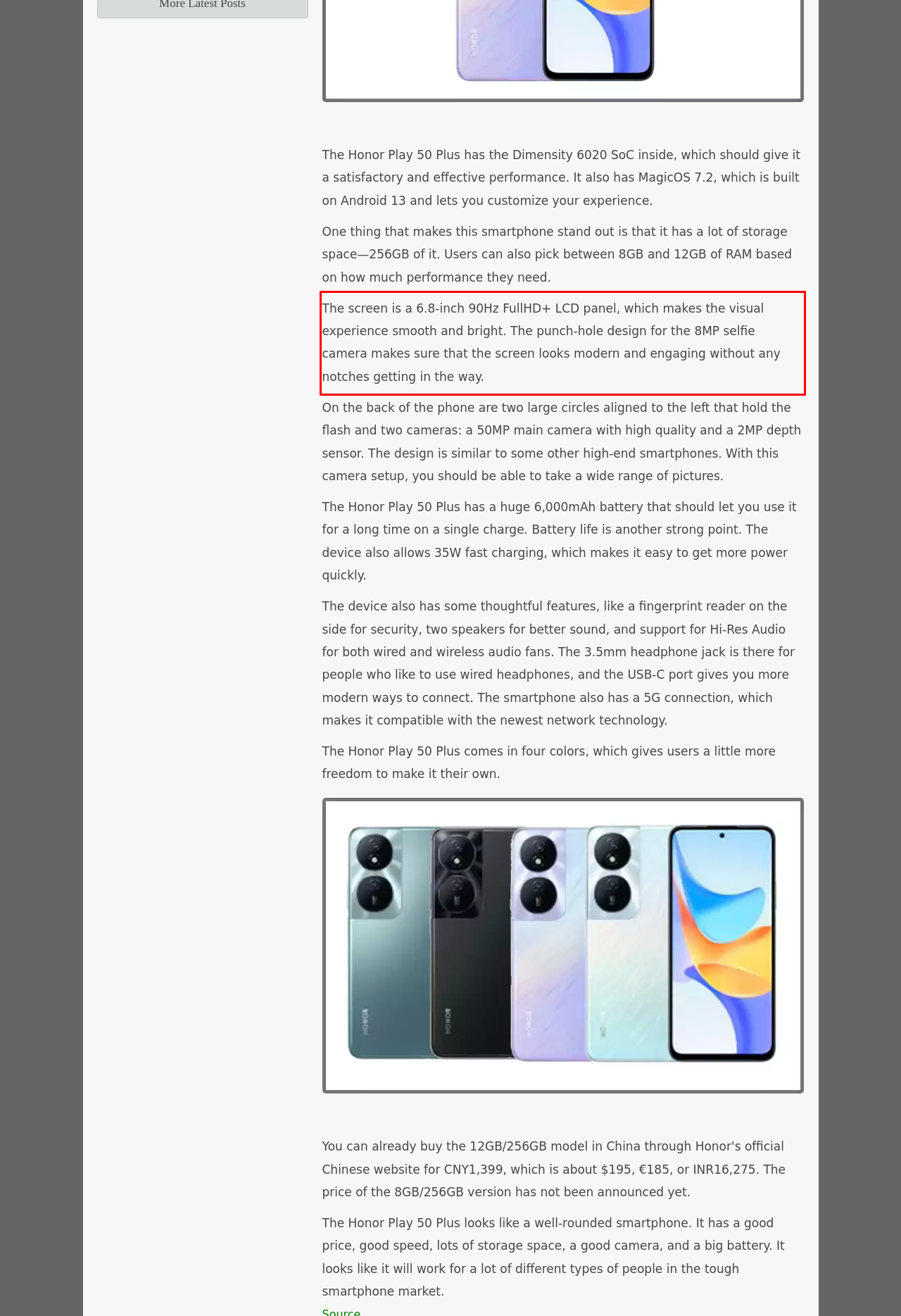Analyze the screenshot of the webpage and extract the text from the UI element that is inside the red bounding box.

The screen is a 6.8-inch 90Hz FullHD+ LCD panel, which makes the visual experience smooth and bright. The punch-hole design for the 8MP selfie camera makes sure that the screen looks modern and engaging without any notches getting in the way.